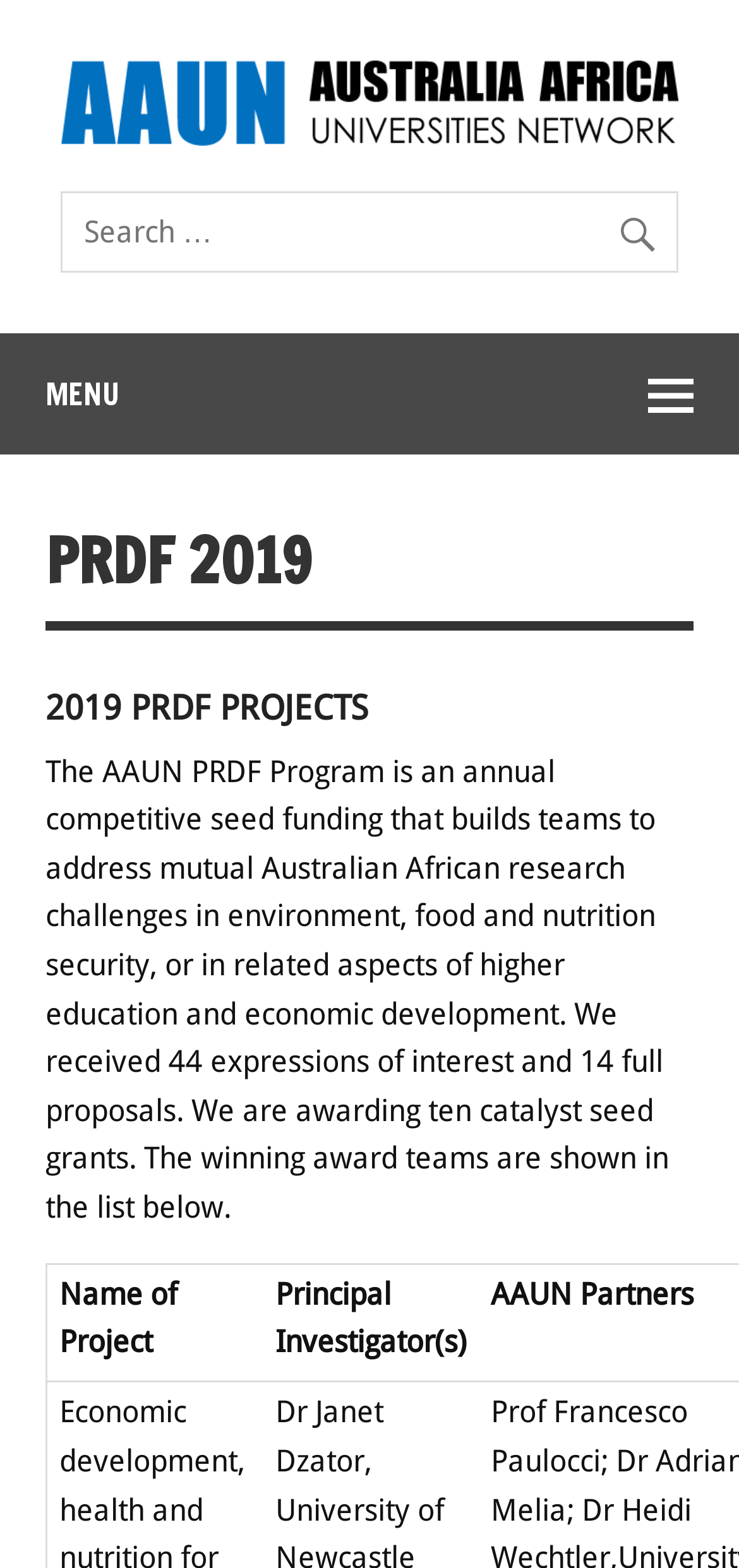With reference to the image, please provide a detailed answer to the following question: What is the purpose of the AAUN PRDF Program?

The purpose of the AAUN PRDF Program is to provide seed funding to build teams that address mutual Australian-African research challenges in environment, food and nutrition security, or in related aspects of higher education and economic development, as stated in the webpage's text.